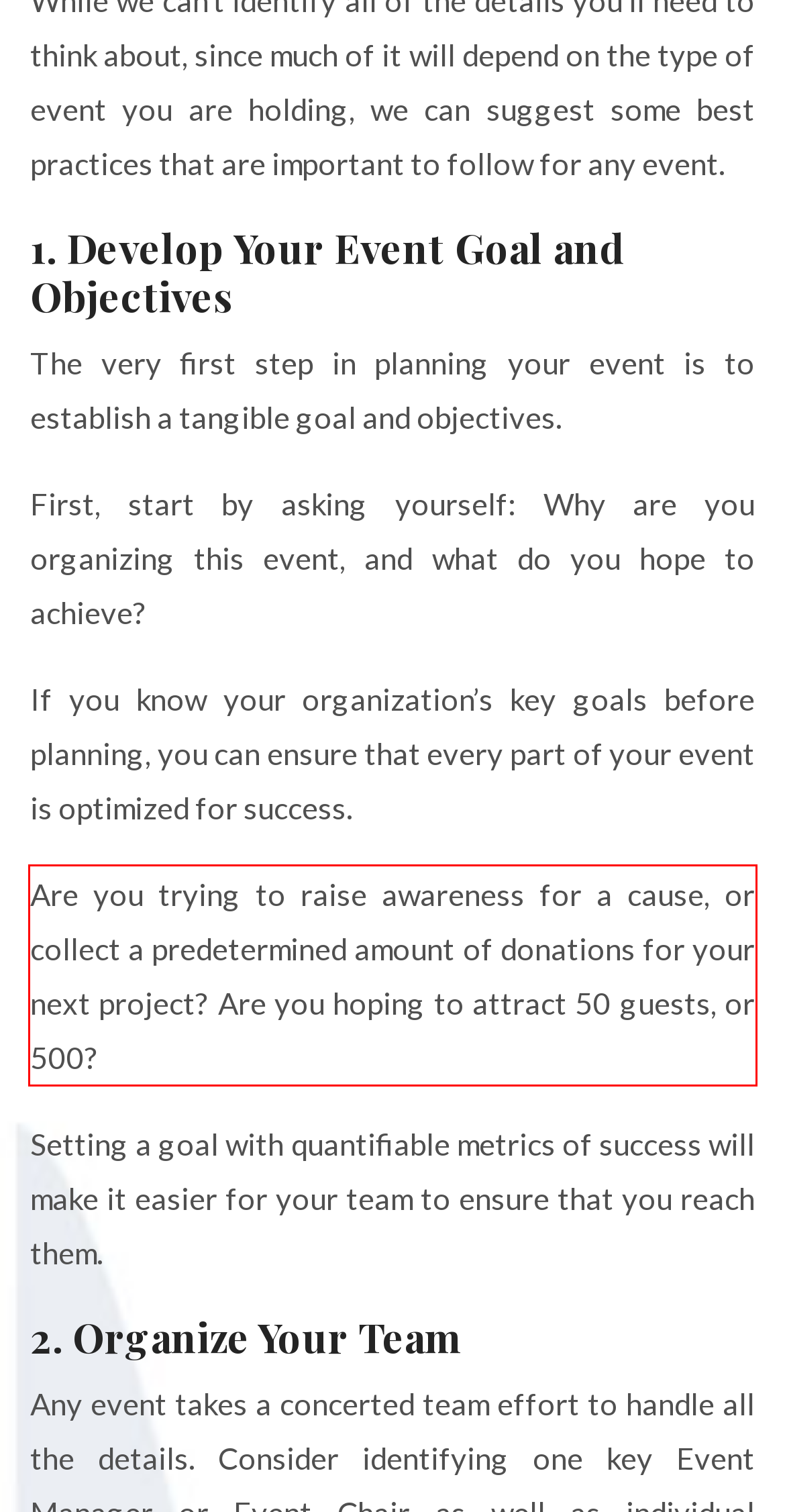In the given screenshot, locate the red bounding box and extract the text content from within it.

Are you trying to raise awareness for a cause, or collect a predetermined amount of donations for your next project? Are you hoping to attract 50 guests, or 500?